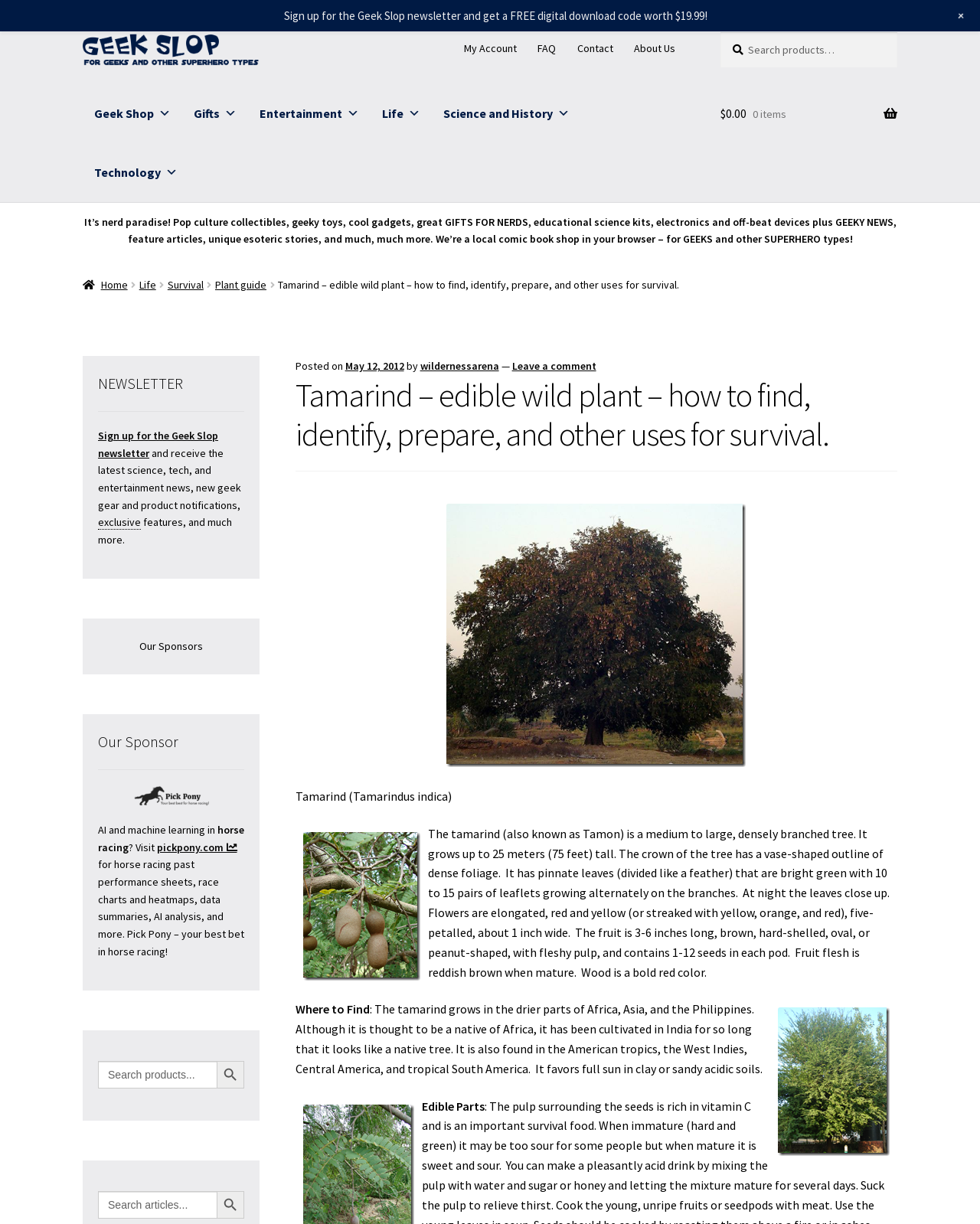Extract the top-level heading from the webpage and provide its text.

Tamarind – edible wild plant – how to find, identify, prepare, and other uses for survival.